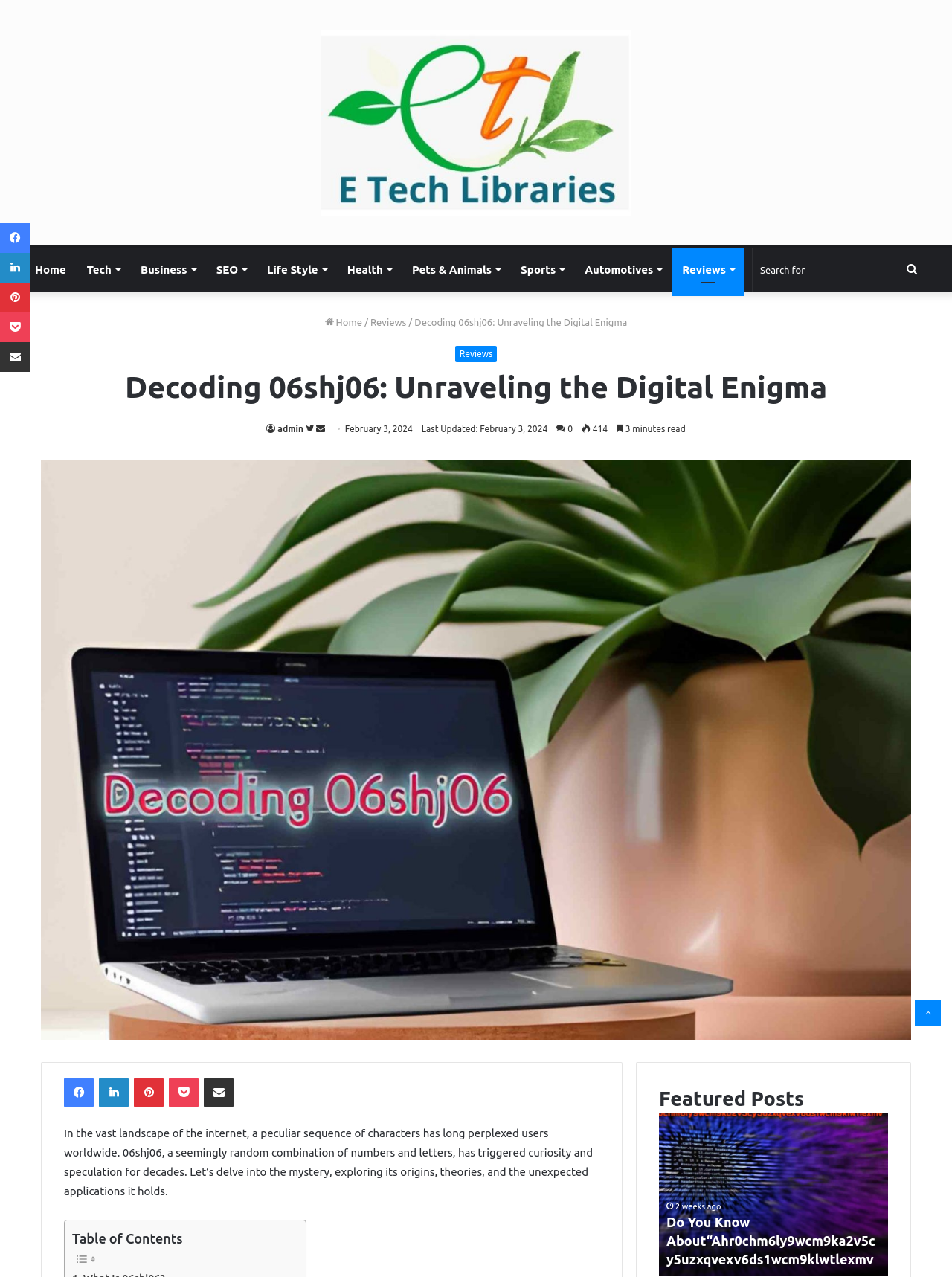Identify the bounding box coordinates of the element that should be clicked to fulfill this task: "Go to Home page". The coordinates should be provided as four float numbers between 0 and 1, i.e., [left, top, right, bottom].

[0.026, 0.194, 0.08, 0.229]